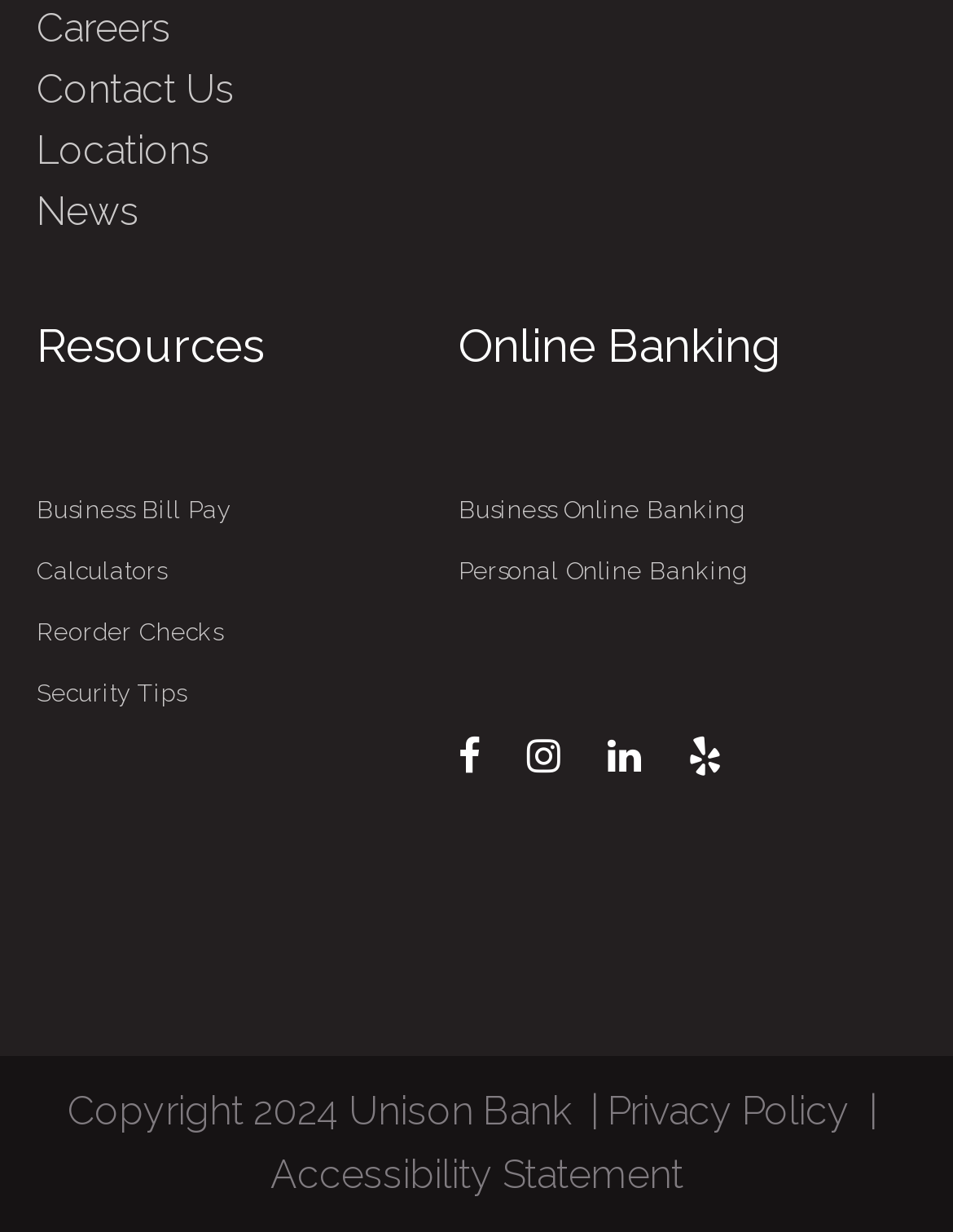What year is mentioned in the copyright notice?
From the image, respond using a single word or phrase.

2024